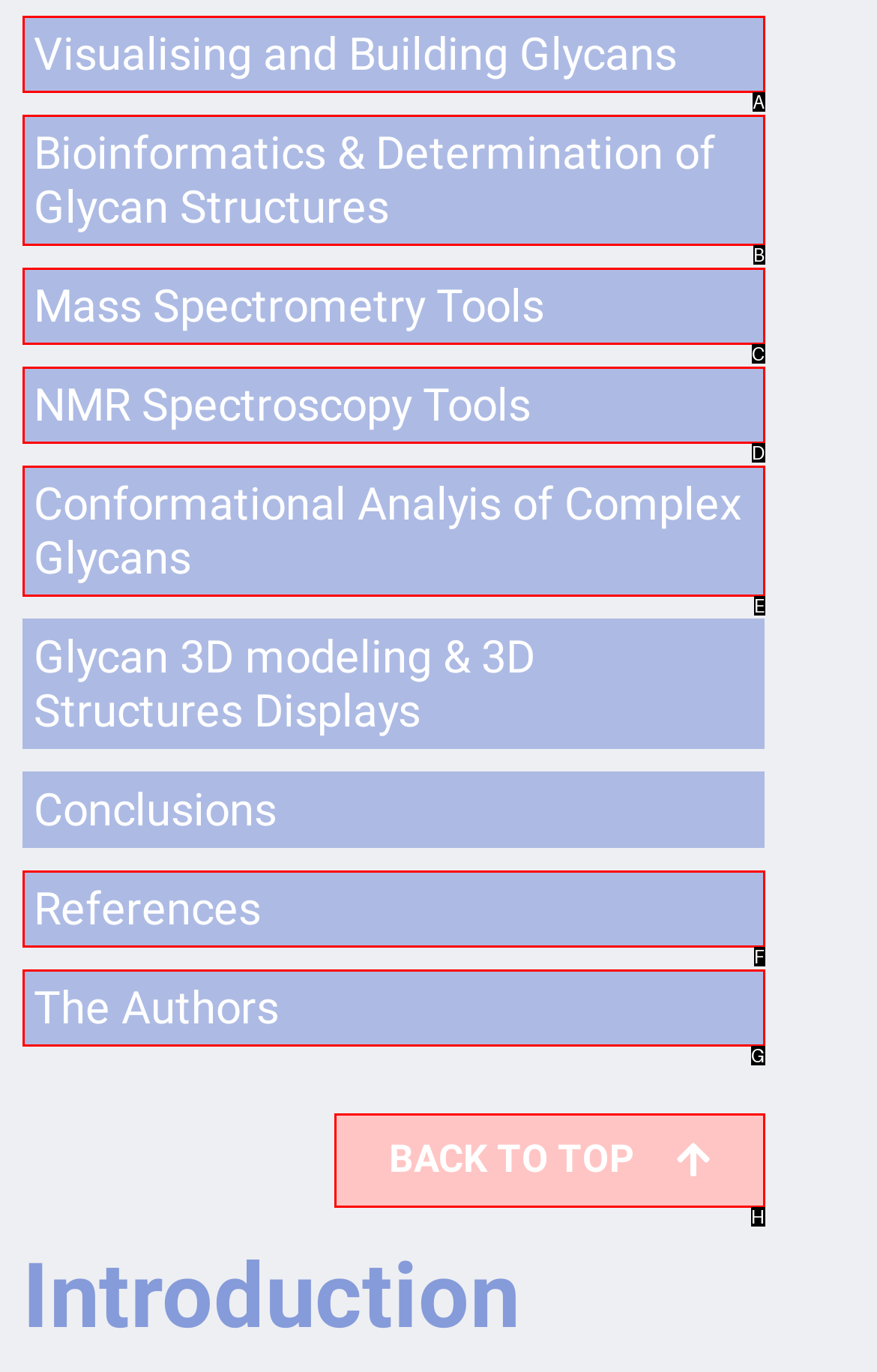Identify the letter of the UI element I need to click to carry out the following instruction: Go back to top

H